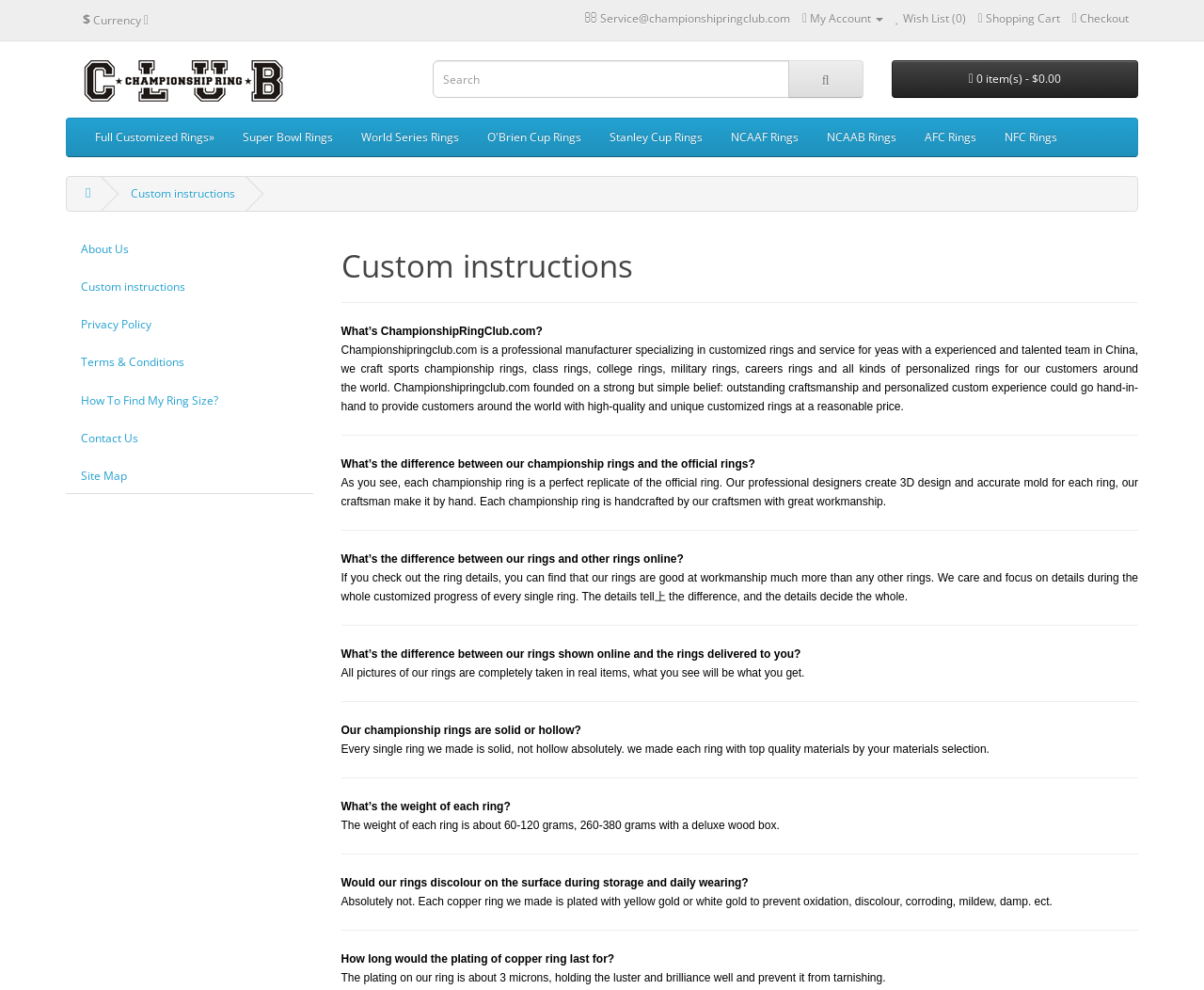Using the description "0 item(s) - $0.00", locate and provide the bounding box of the UI element.

[0.74, 0.061, 0.945, 0.099]